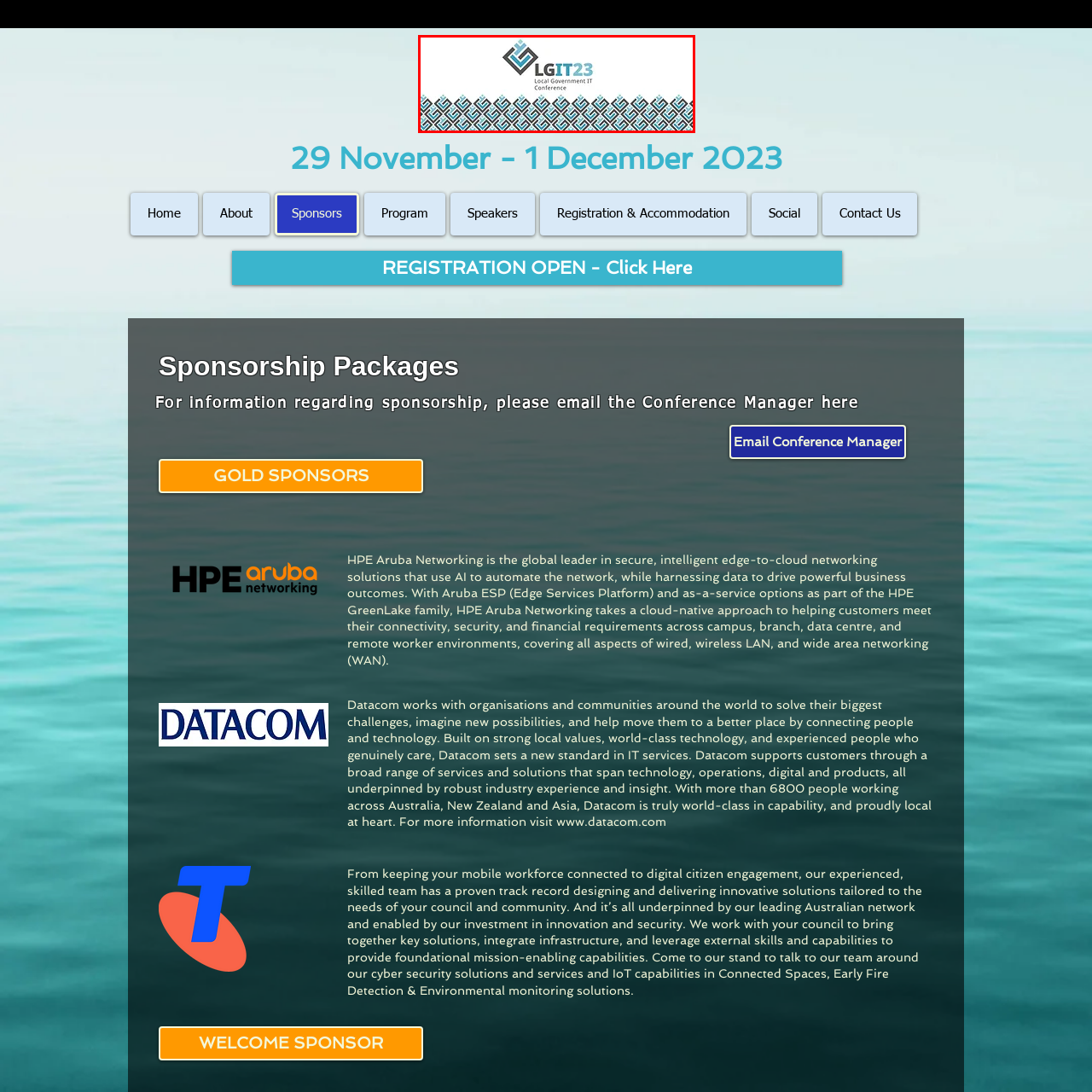What is the purpose of the decorative pattern in the background?
Check the image inside the red bounding box and provide your answer in a single word or short phrase.

To enhance the design's appeal